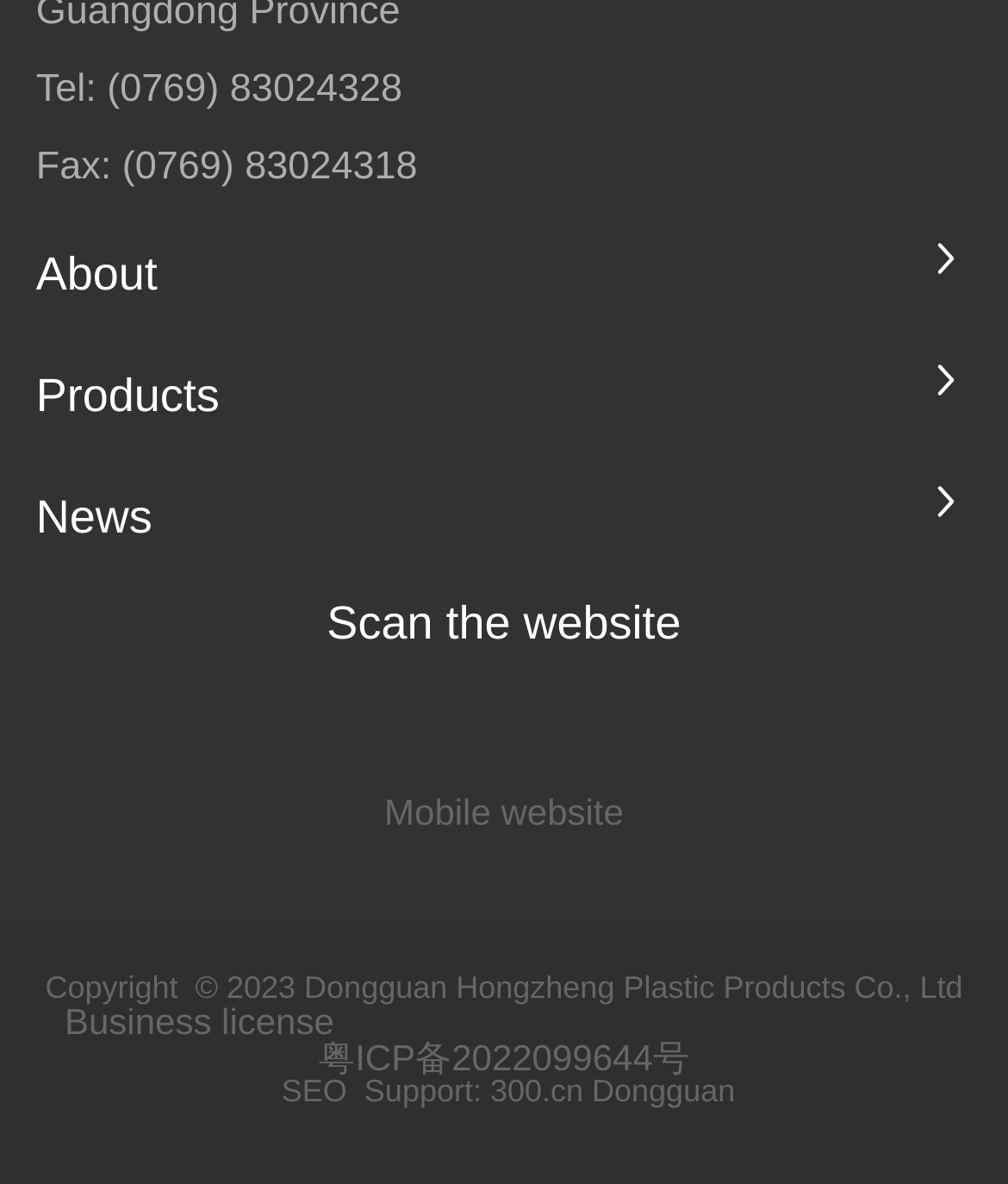Determine the bounding box coordinates of the UI element described below. Use the format (top-left x, top-left y, bottom-right x, bottom-right y) with floating point numbers between 0 and 1: About

[0.036, 0.195, 0.156, 0.266]